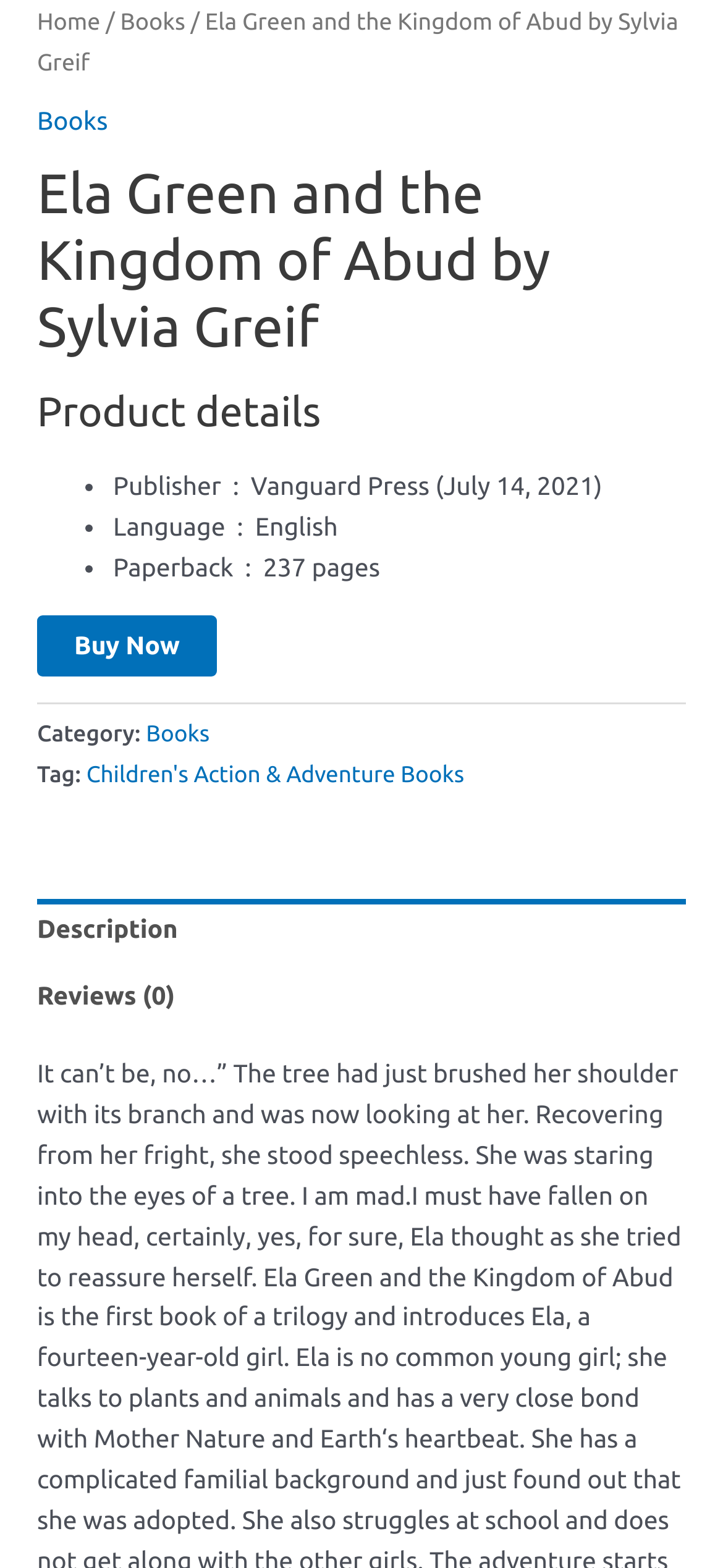Is there a 'Buy Now' button on the page?
Please use the image to provide an in-depth answer to the question.

I found the 'Buy Now' button by looking at the element with the text 'Buy Now' and the bounding box coordinates [0.051, 0.392, 0.3, 0.432], which indicates that it is a button on the page.